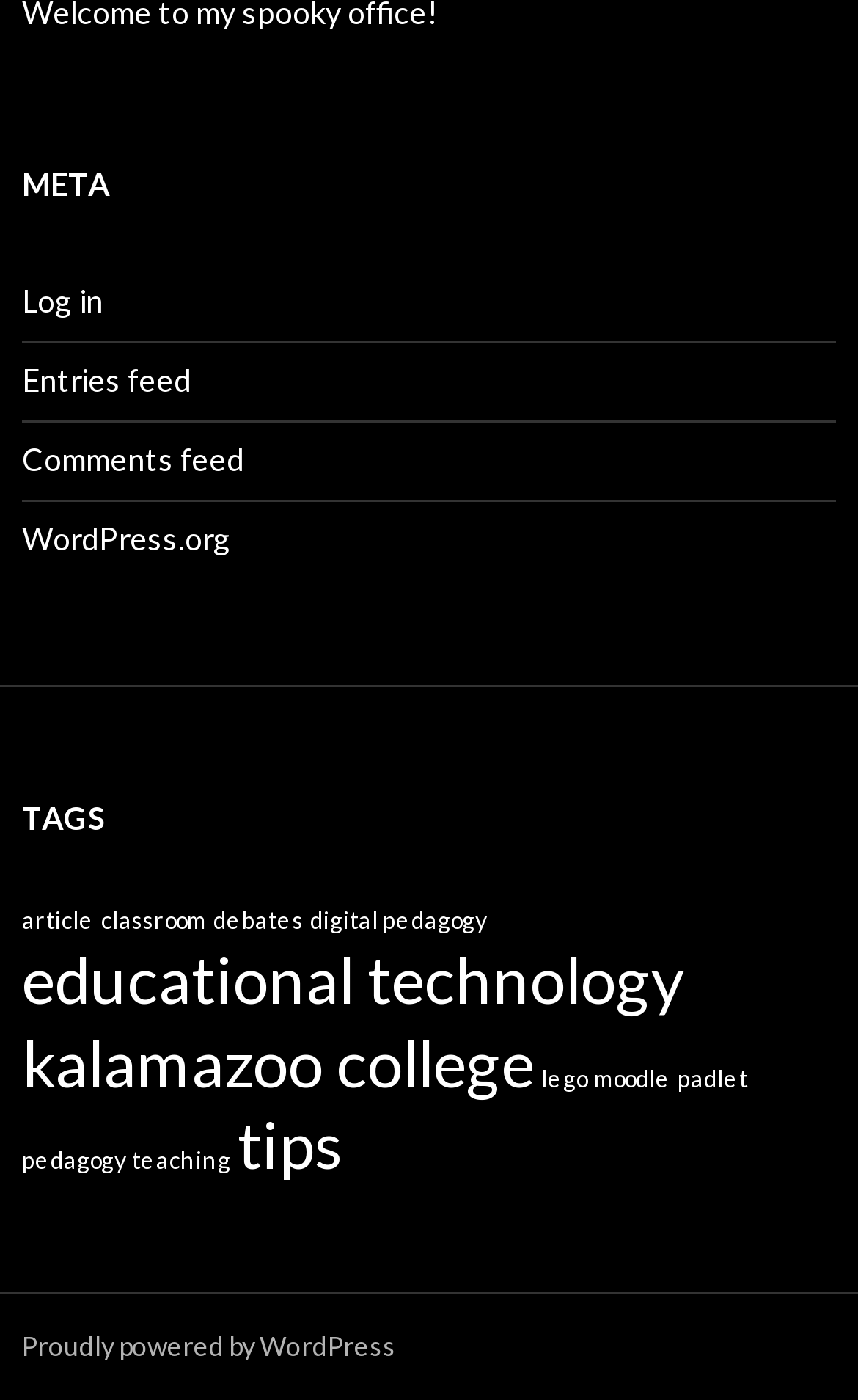Locate the bounding box coordinates of the area where you should click to accomplish the instruction: "Explore tags".

[0.026, 0.566, 0.974, 0.604]